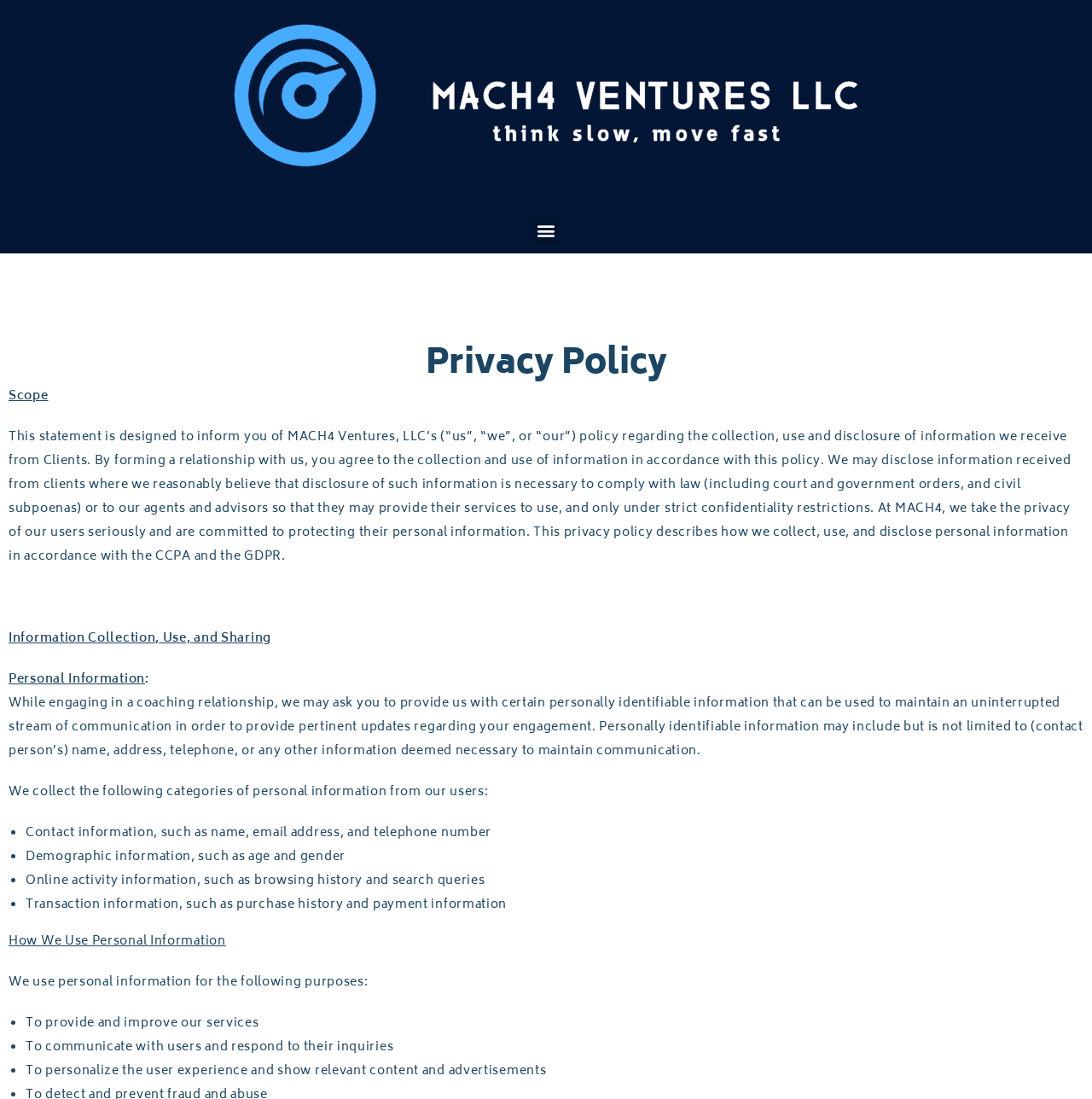What is the purpose of MACH4 Ventures' privacy policy?
Please use the image to deliver a detailed and complete answer.

The purpose of MACH4 Ventures' privacy policy is to inform users of how their personal information is collected, used, and disclosed, and to ensure that their personal information is protected in accordance with the CCPA and GDPR.